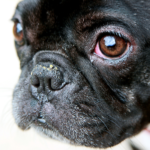Please give a succinct answer using a single word or phrase:
What is the dog's facial expression in the image?

Curious